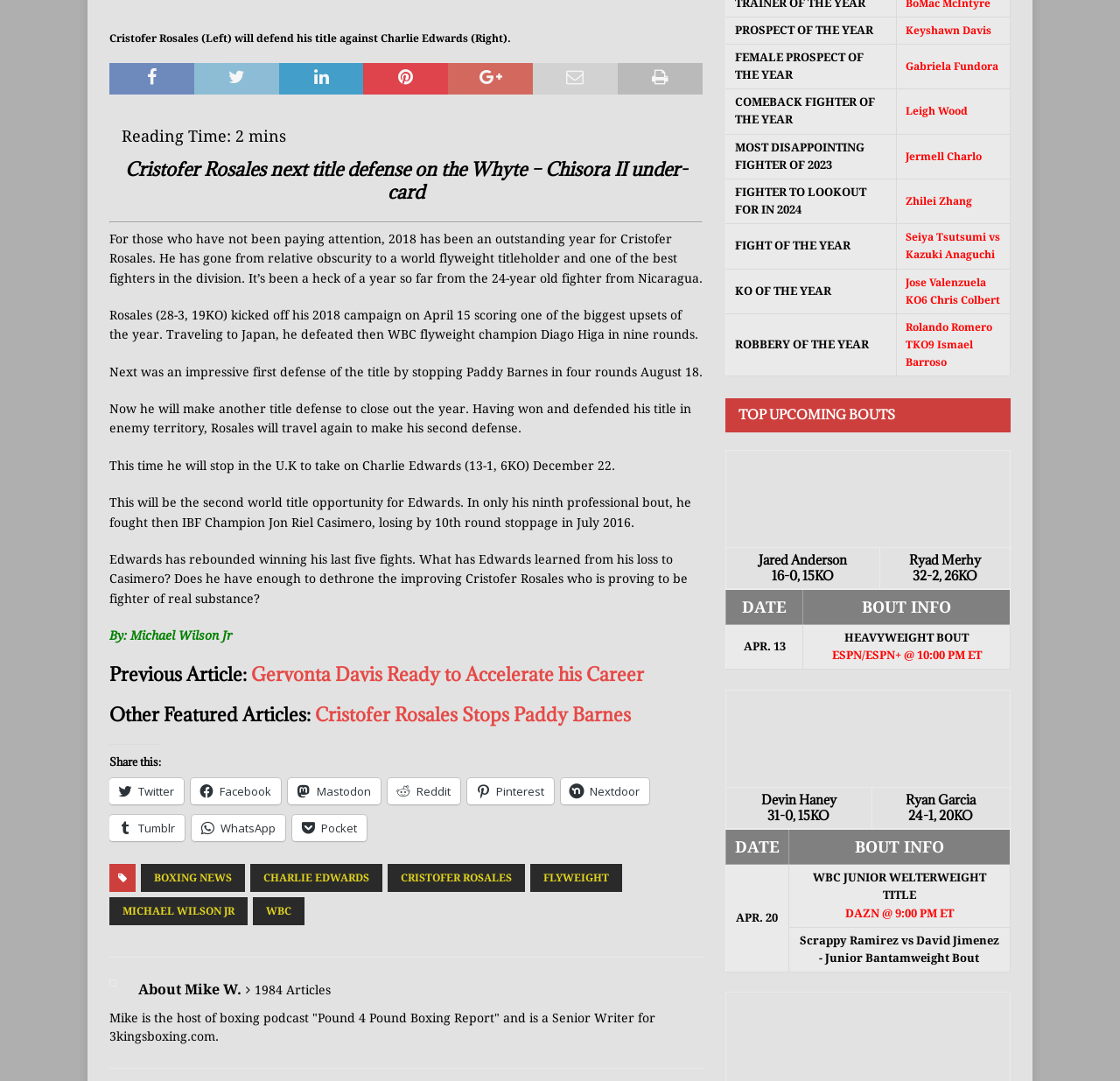Mark the bounding box of the element that matches the following description: "Jose Valenzuela KO6 Chris Colbert".

[0.809, 0.255, 0.893, 0.283]